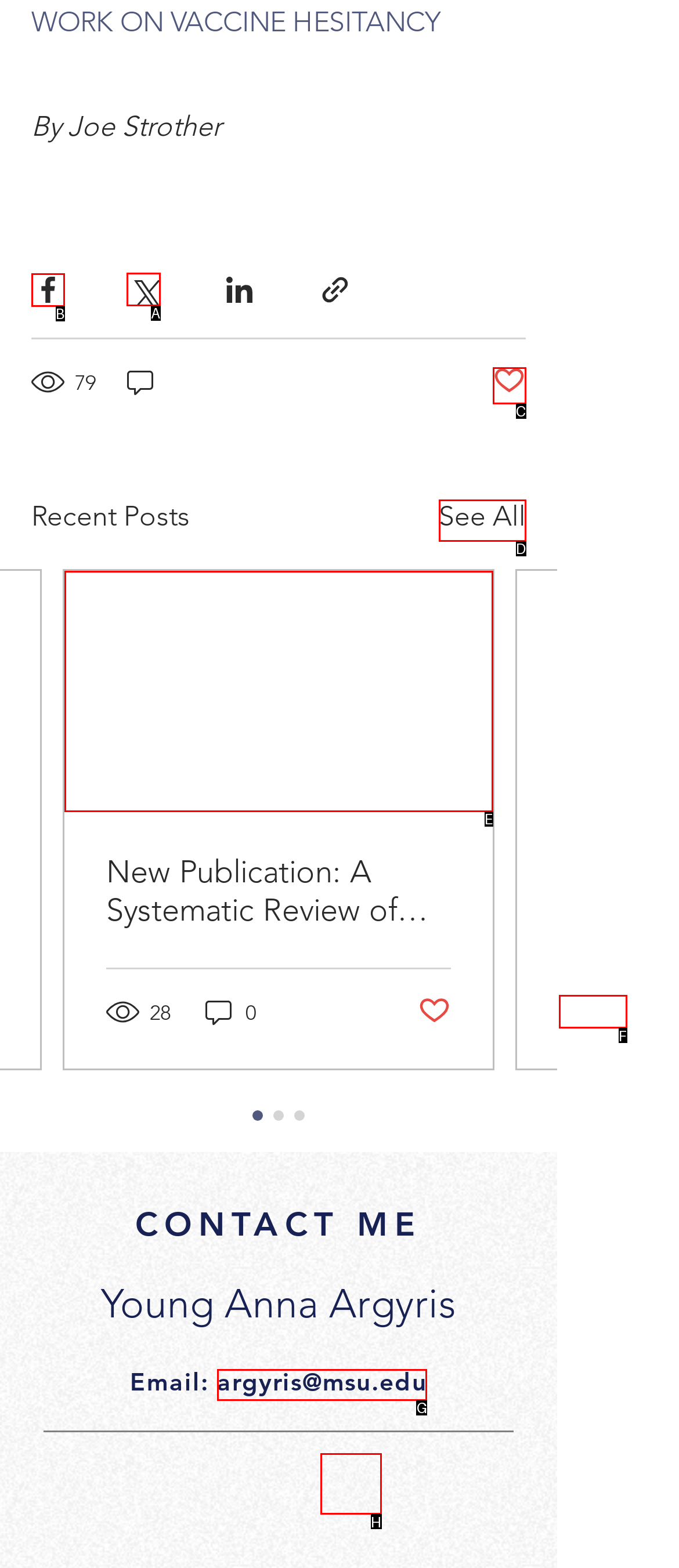Which option should I select to accomplish the task: Share a post via Twitter? Respond with the corresponding letter from the given choices.

A